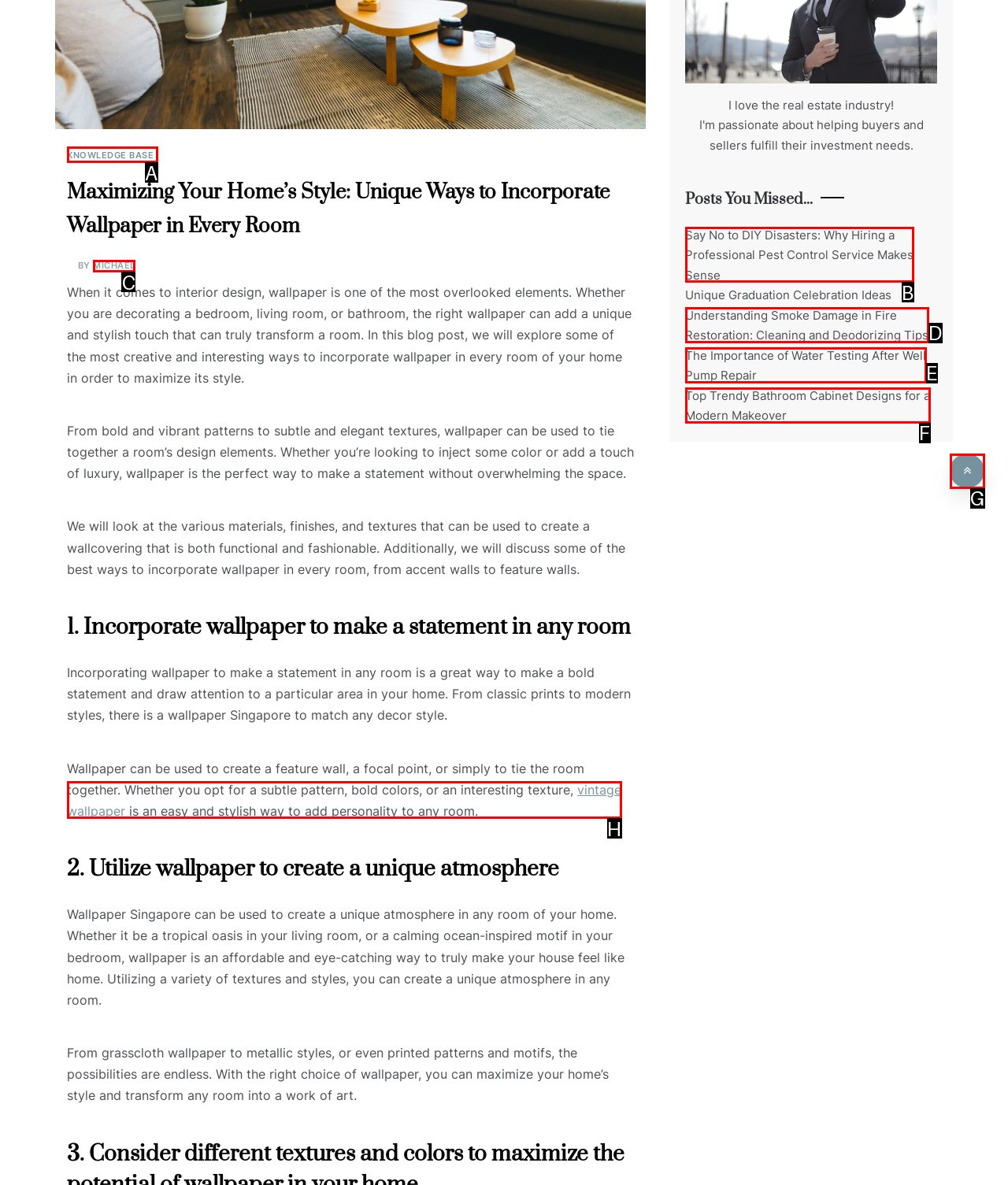Using the given description: Michael, identify the HTML element that corresponds best. Answer with the letter of the correct option from the available choices.

C